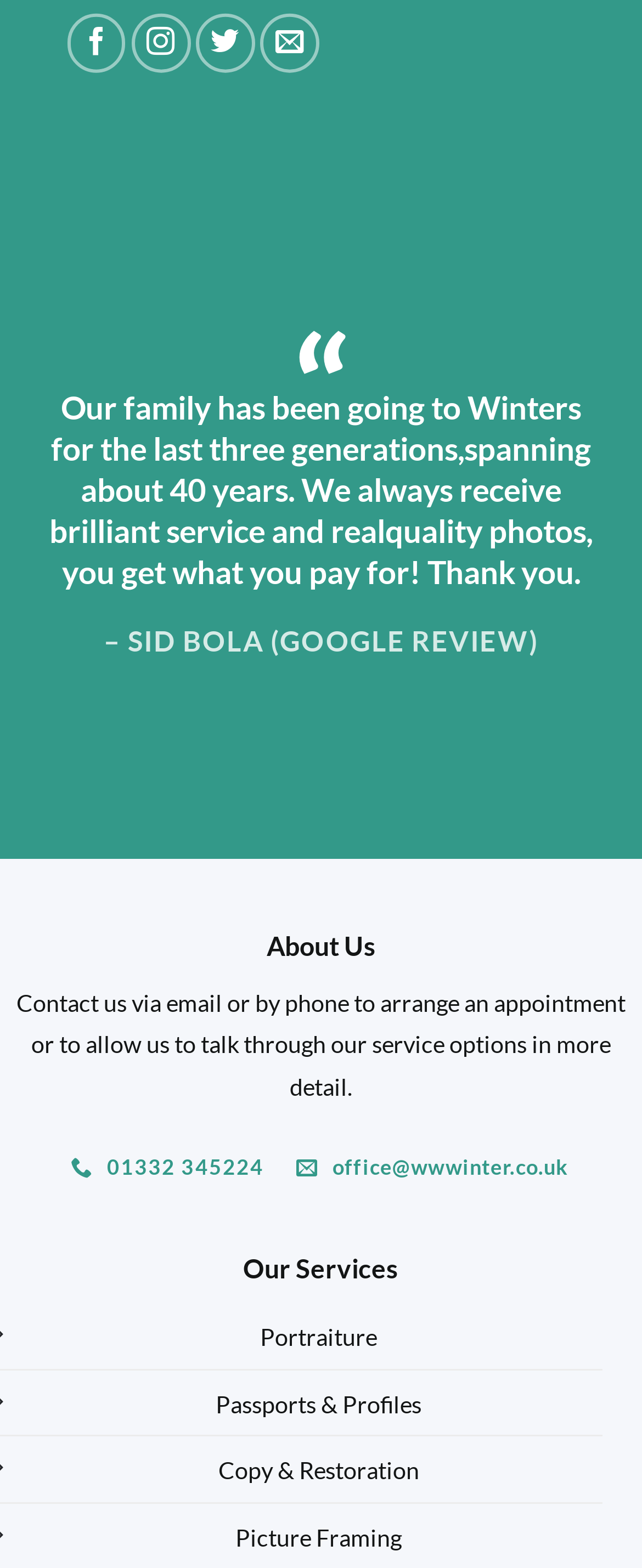What is the email address to contact?
Analyze the image and provide a thorough answer to the question.

I found the email address by looking at the static text element with the bounding box coordinates [0.518, 0.736, 0.885, 0.753], which contains the email address 'office@wwwinter.co.uk'.